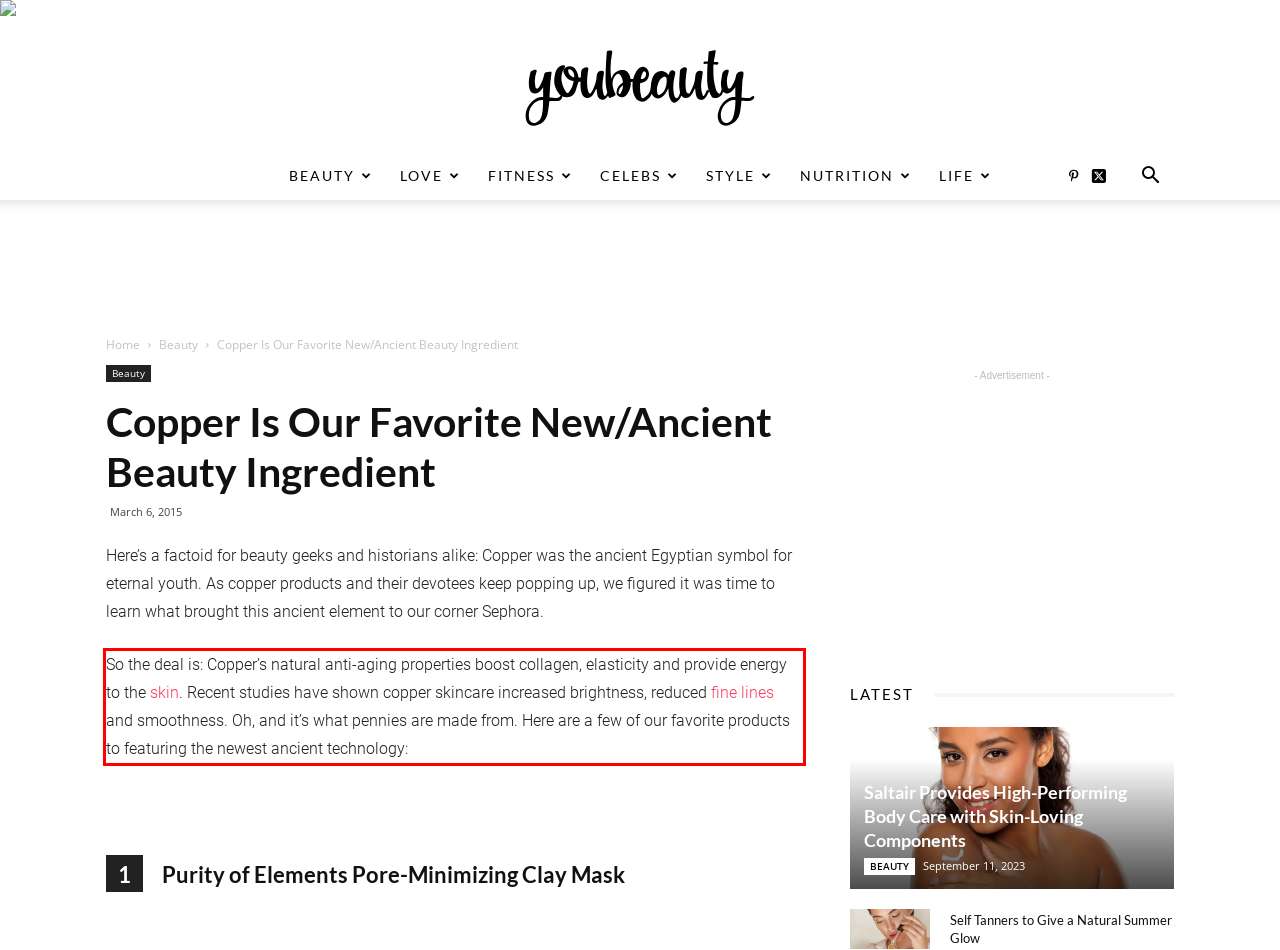With the given screenshot of a webpage, locate the red rectangle bounding box and extract the text content using OCR.

So the deal is: Copper’s natural anti-aging properties boost collagen, elasticity and provide energy to the skin. Recent studies have shown copper skincare increased brightness, reduced fine lines and smoothness. Oh, and it’s what pennies are made from. Here are a few of our favorite products to featuring the newest ancient technology: